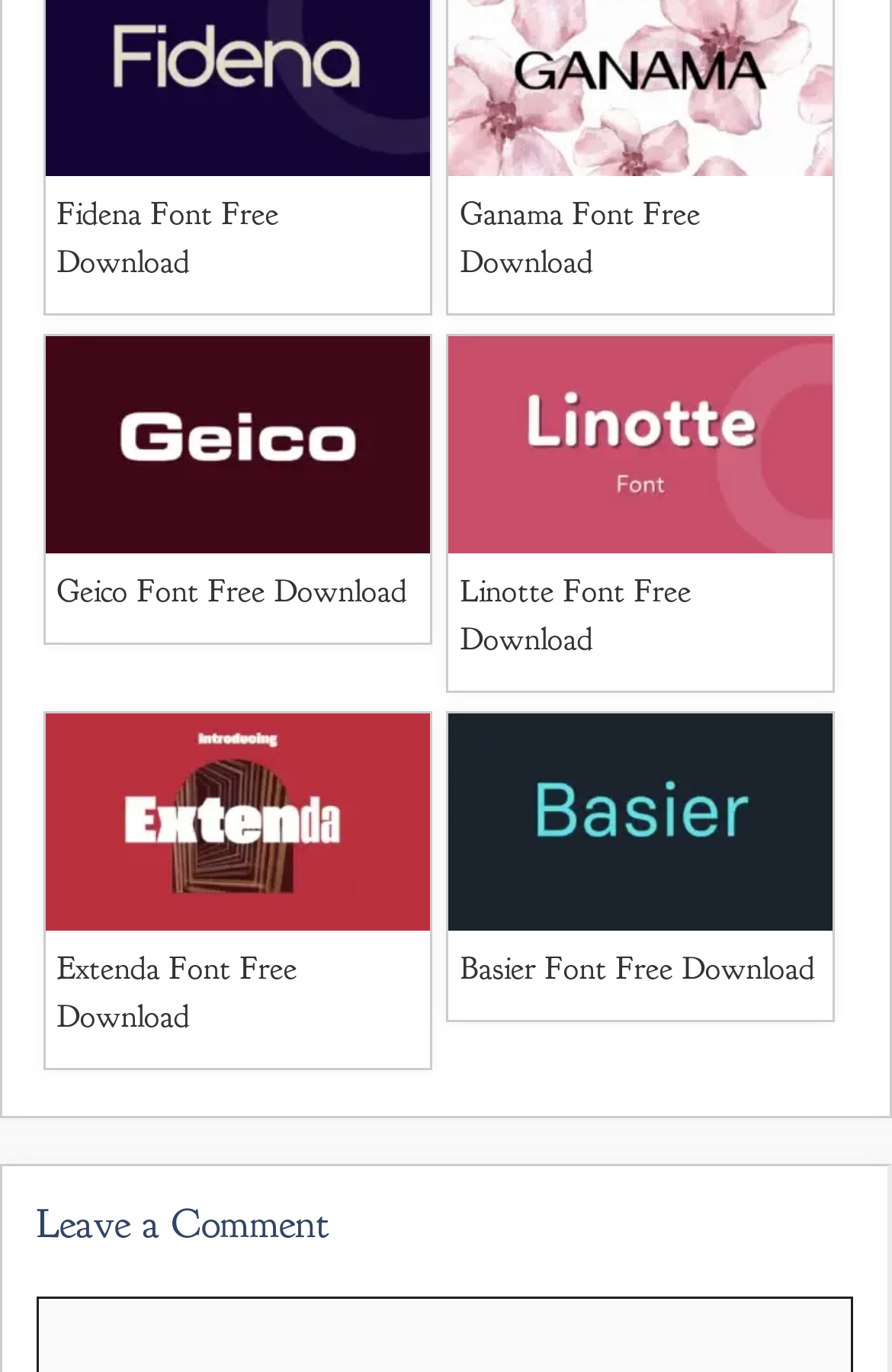Please respond in a single word or phrase: 
What is the name of the first font listed?

Fidena